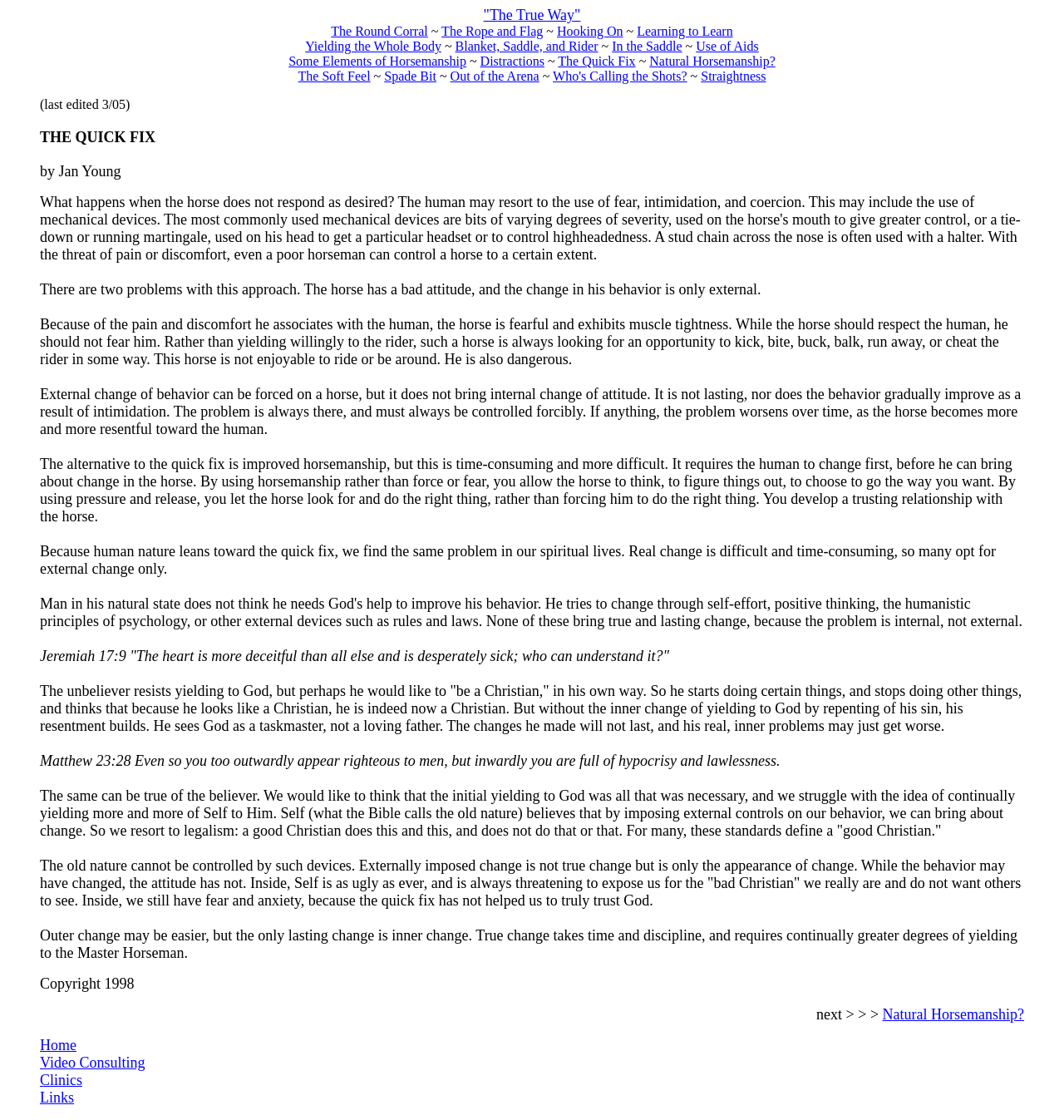Locate the bounding box coordinates of the region to be clicked to comply with the following instruction: "visit the 'Home' page". The coordinates must be four float numbers between 0 and 1, in the form [left, top, right, bottom].

[0.038, 0.926, 0.072, 0.94]